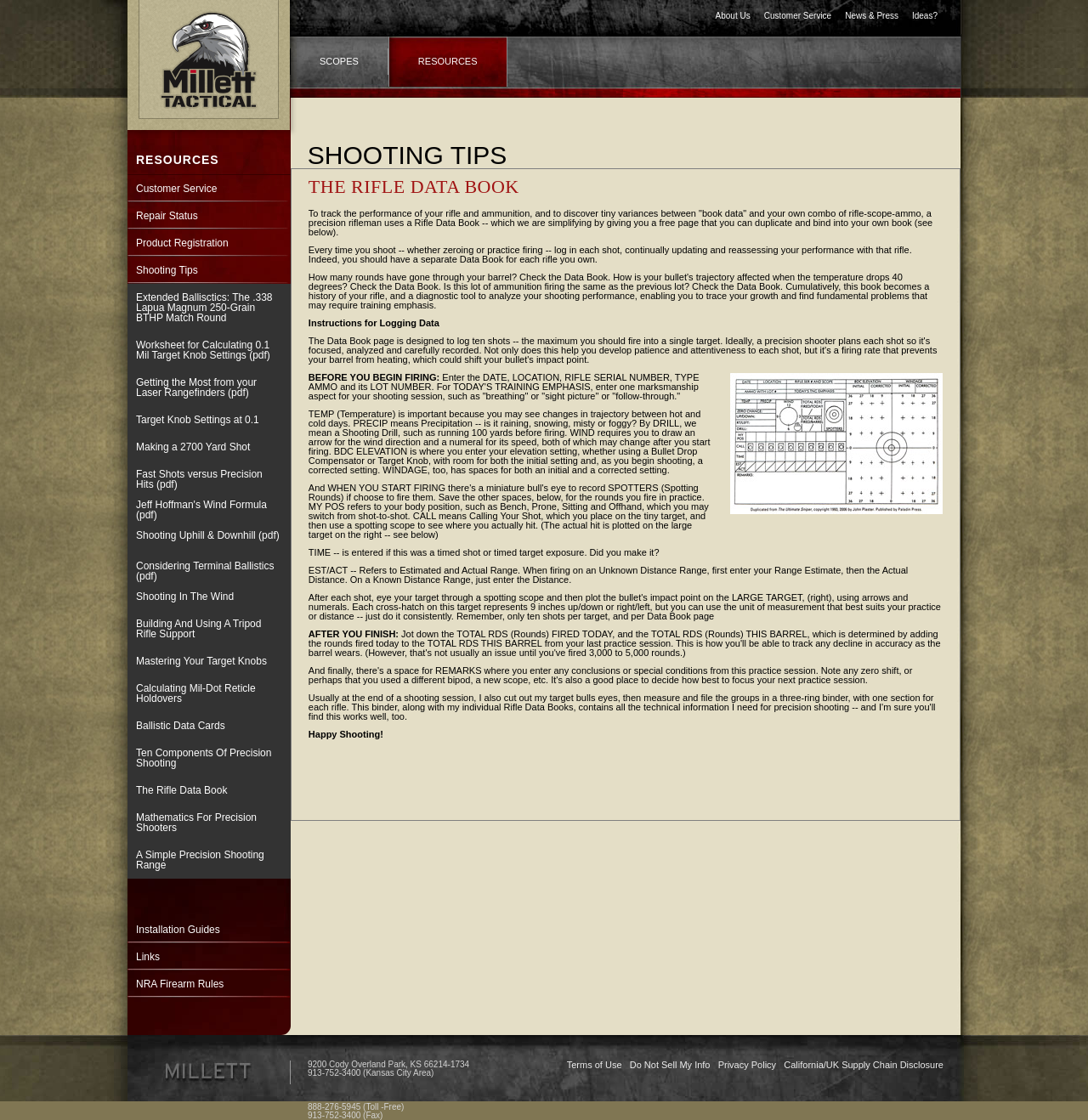Look at the image and give a detailed response to the following question: What is the topic of the 'SHOOTING TIPS' section?

The topic of the 'SHOOTING TIPS' section is precision shooting, as it provides various links and resources related to shooting, such as calculating mil-dot reticle holdovers, mastering target knobs, and building a tripod rifle support.